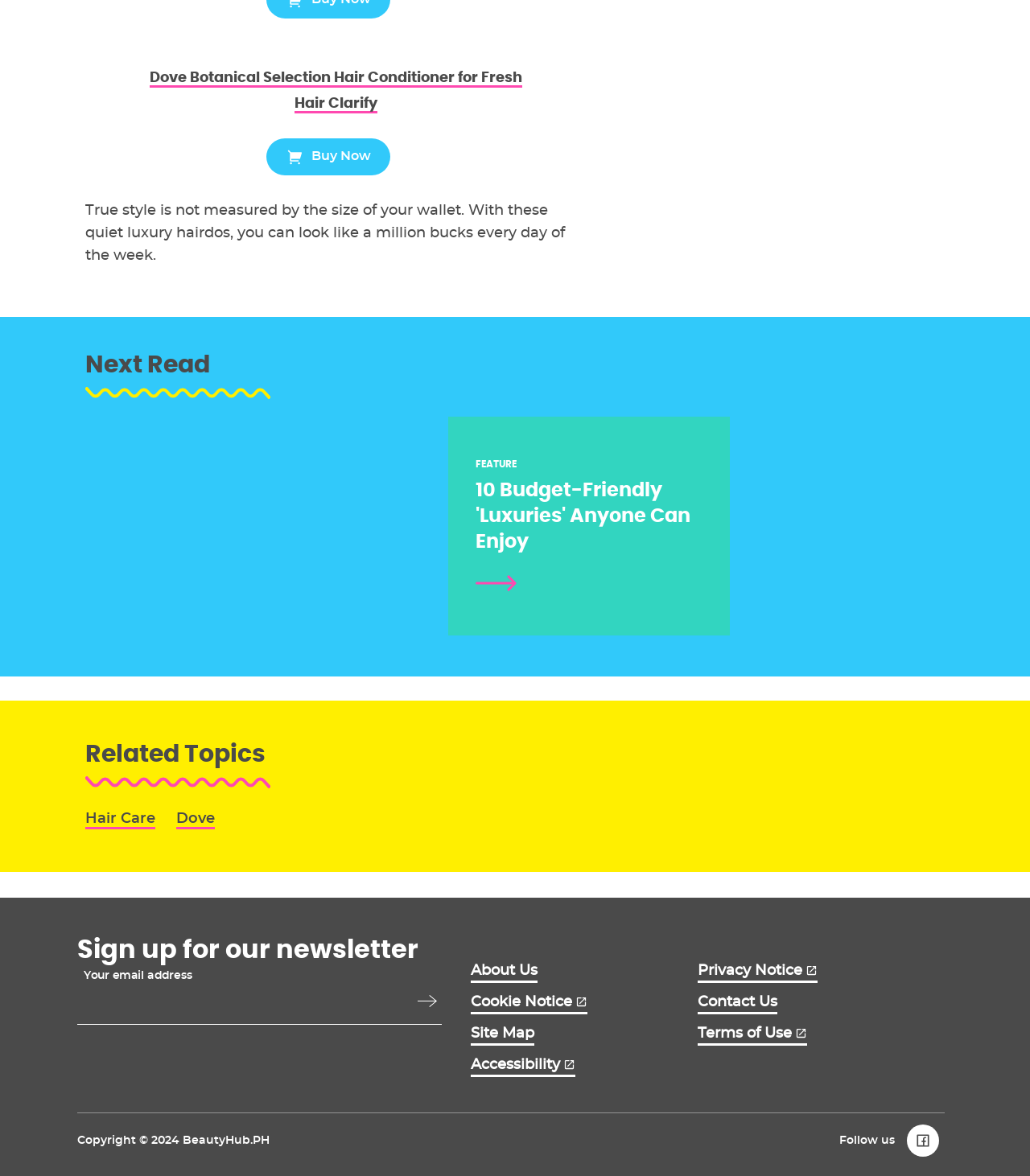Determine the bounding box coordinates of the clickable region to follow the instruction: "Click to see Product details".

[0.083, 0.036, 0.57, 0.055]